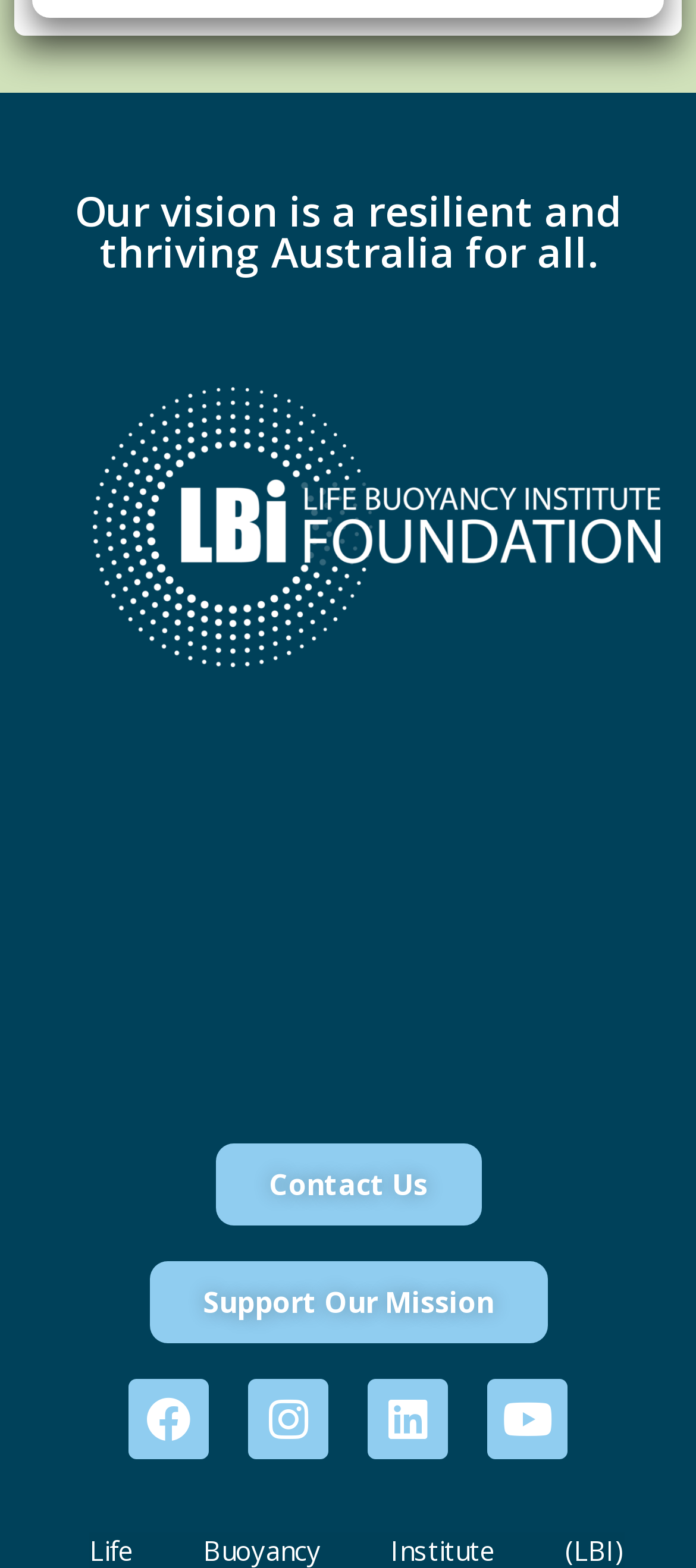Using the image as a reference, answer the following question in as much detail as possible:
How many social media links are available?

The answer can be found by counting the number of social media links at the bottom of the webpage. There are links to Facebook, Instagram, Linkedin, and Youtube, which makes a total of 4 social media links.